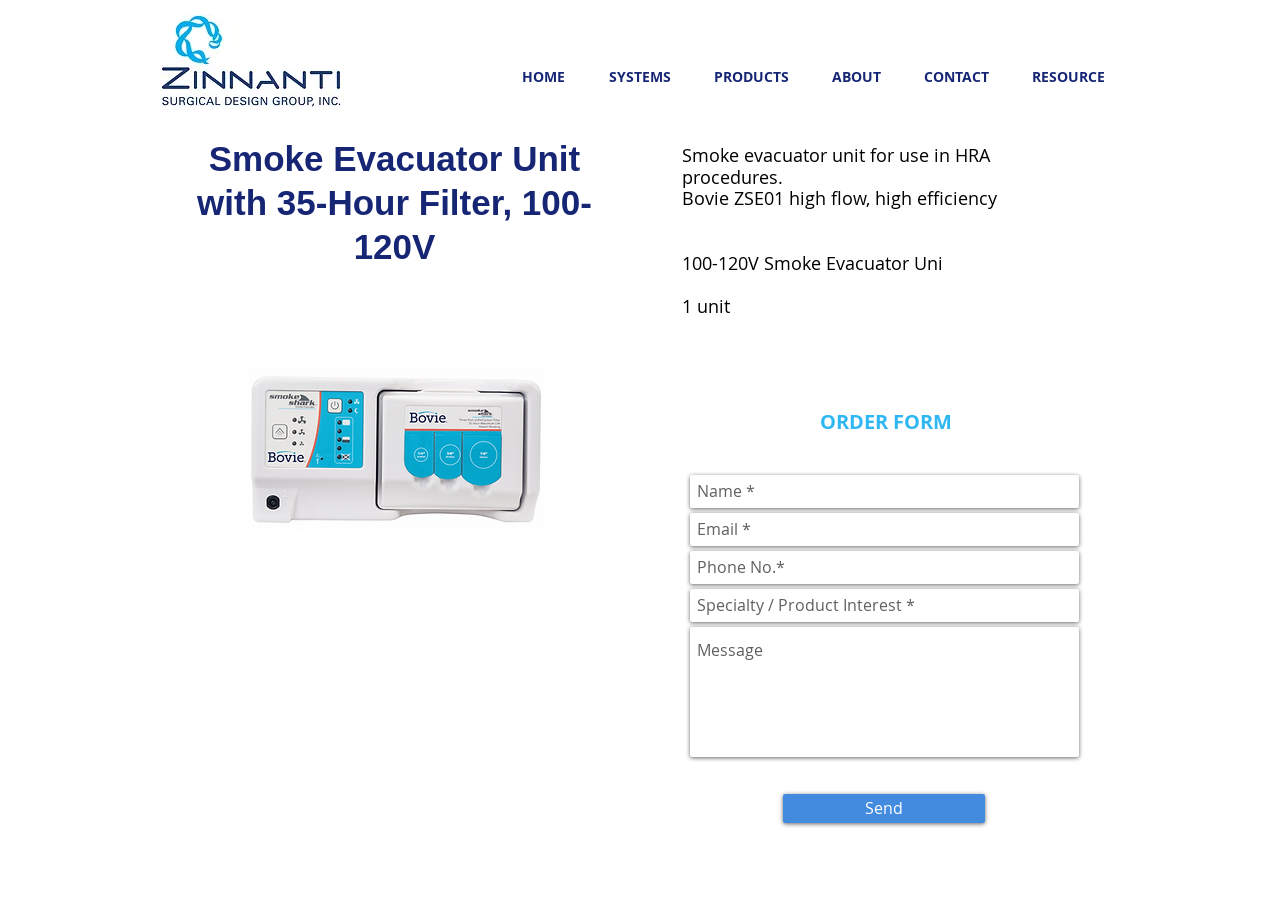Determine the coordinates of the bounding box that should be clicked to complete the instruction: "fill in name". The coordinates should be represented by four float numbers between 0 and 1: [left, top, right, bottom].

[0.539, 0.52, 0.843, 0.556]